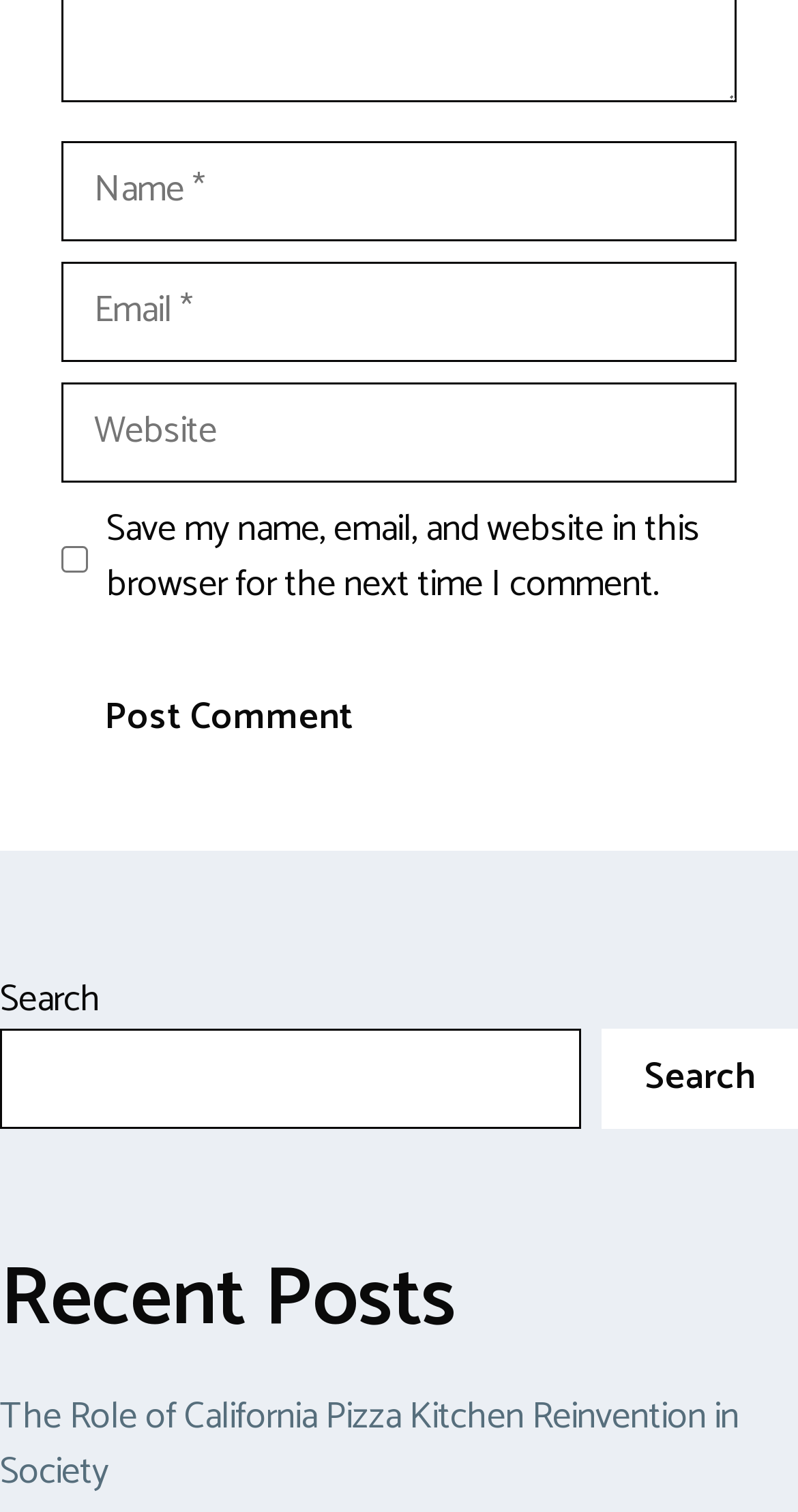Indicate the bounding box coordinates of the clickable region to achieve the following instruction: "Post a comment."

[0.077, 0.443, 0.497, 0.509]